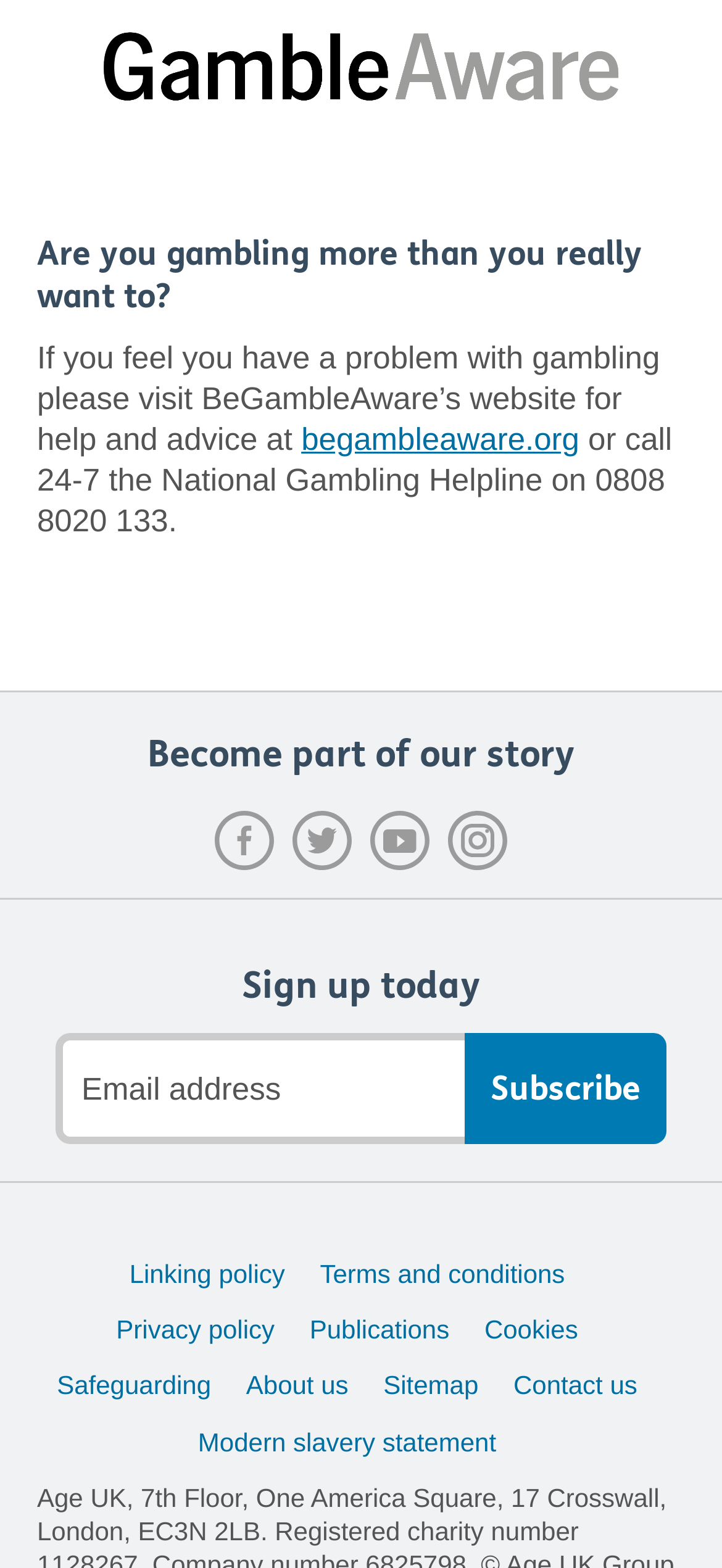Identify the coordinates of the bounding box for the element that must be clicked to accomplish the instruction: "Subscribe to the newsletter".

[0.644, 0.659, 0.923, 0.73]